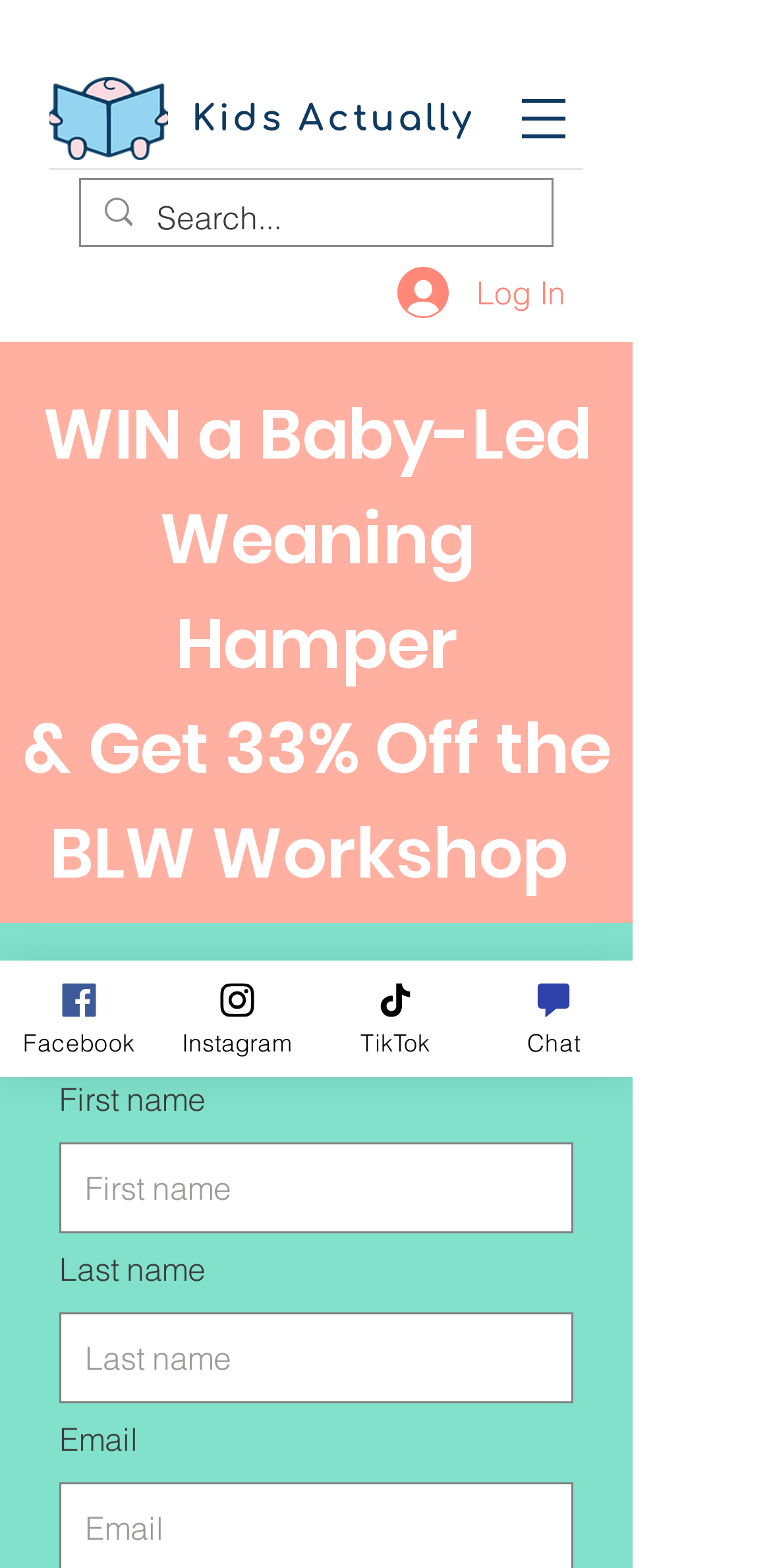Identify the bounding box coordinates of the HTML element based on this description: "100 dollar silver coin".

None